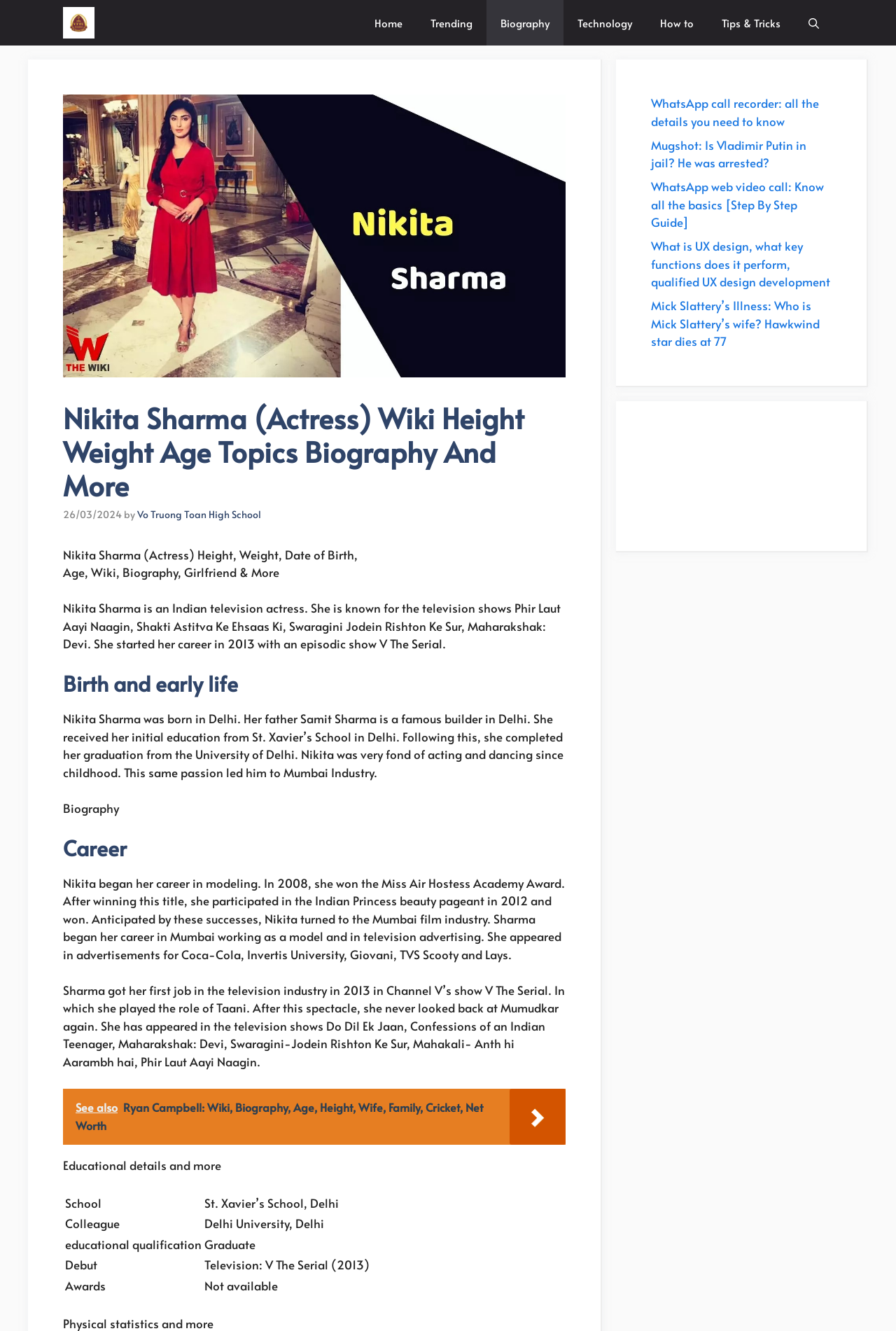Using the given element description, provide the bounding box coordinates (top-left x, top-left y, bottom-right x, bottom-right y) for the corresponding UI element in the screenshot: Wix.com

None